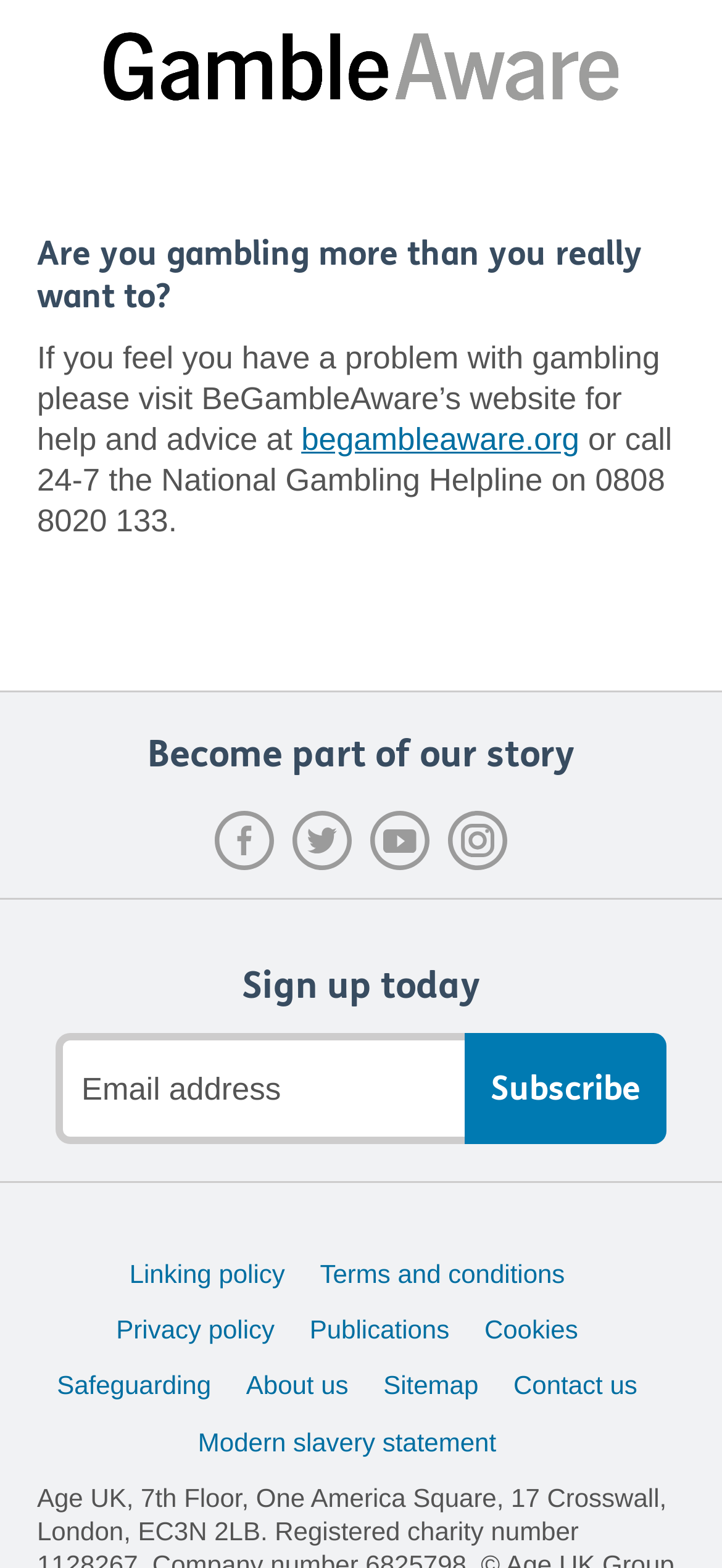Pinpoint the bounding box coordinates for the area that should be clicked to perform the following instruction: "Follow on Facebook".

[0.297, 0.517, 0.379, 0.555]